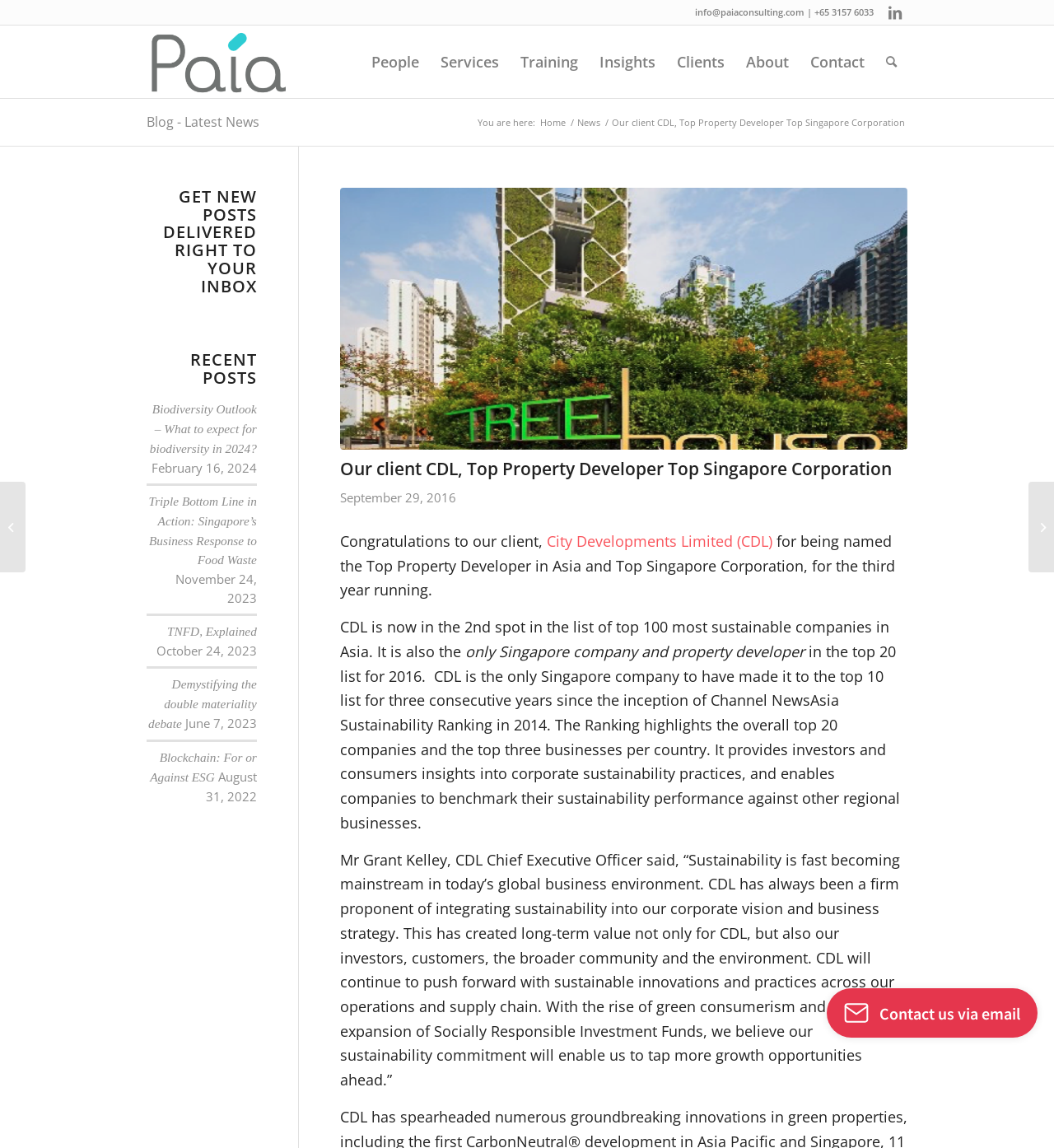How many recent posts are listed on the webpage?
Examine the webpage screenshot and provide an in-depth answer to the question.

The webpage lists recent posts, including 'Biodiversity Outlook – What to expect for biodiversity in 2024?', 'Triple Bottom Line in Action: Singapore’s Business Response to Food Waste', 'TNFD, Explained', 'Demystifying the double materiality debate', and 'Blockchain: For or Against ESG'. Counting these posts, we get a total of 5 recent posts.